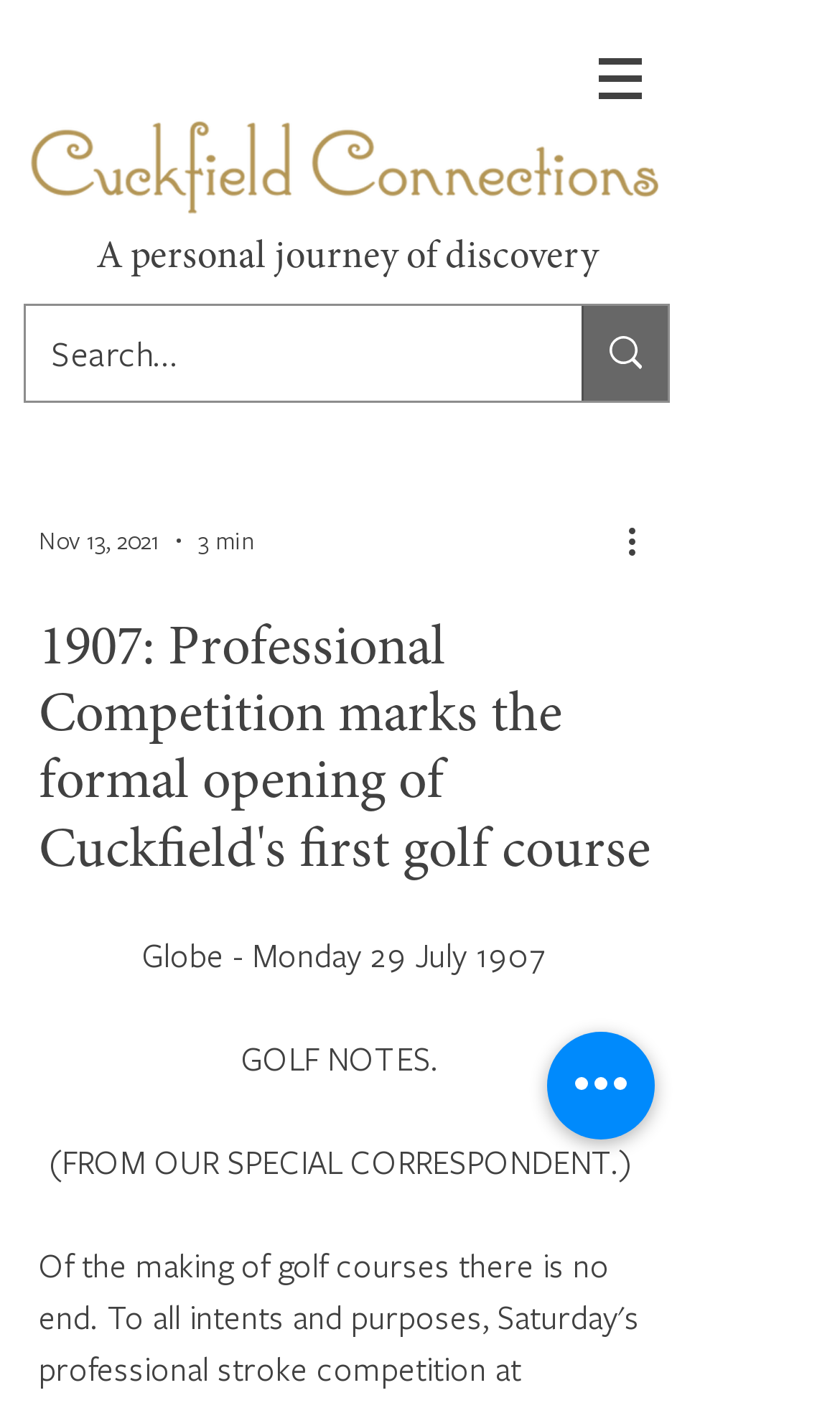What is the author's role mentioned in the article?
Give a single word or phrase answer based on the content of the image.

Special Correspondent